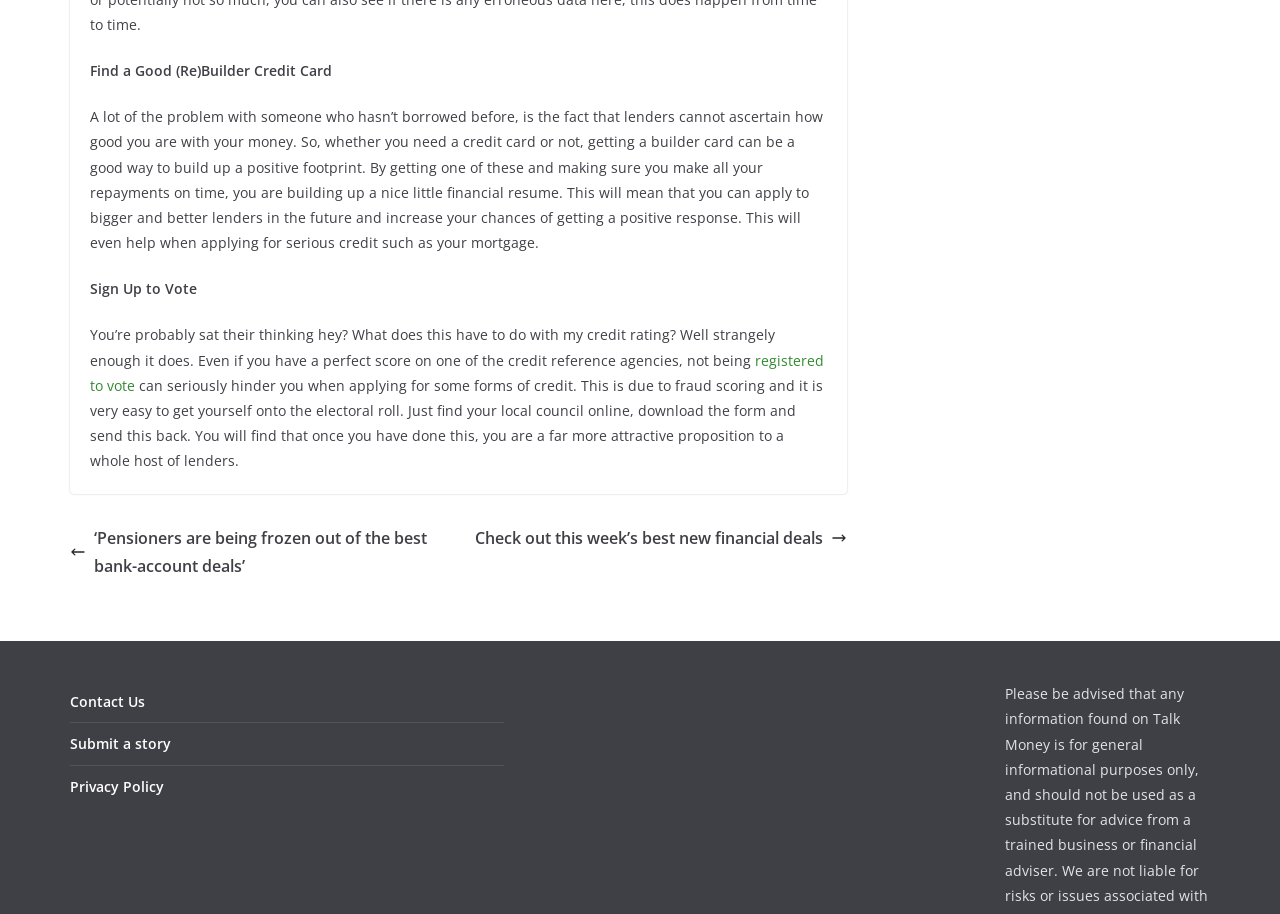Please pinpoint the bounding box coordinates for the region I should click to adhere to this instruction: "Submit a story".

[0.055, 0.803, 0.134, 0.824]